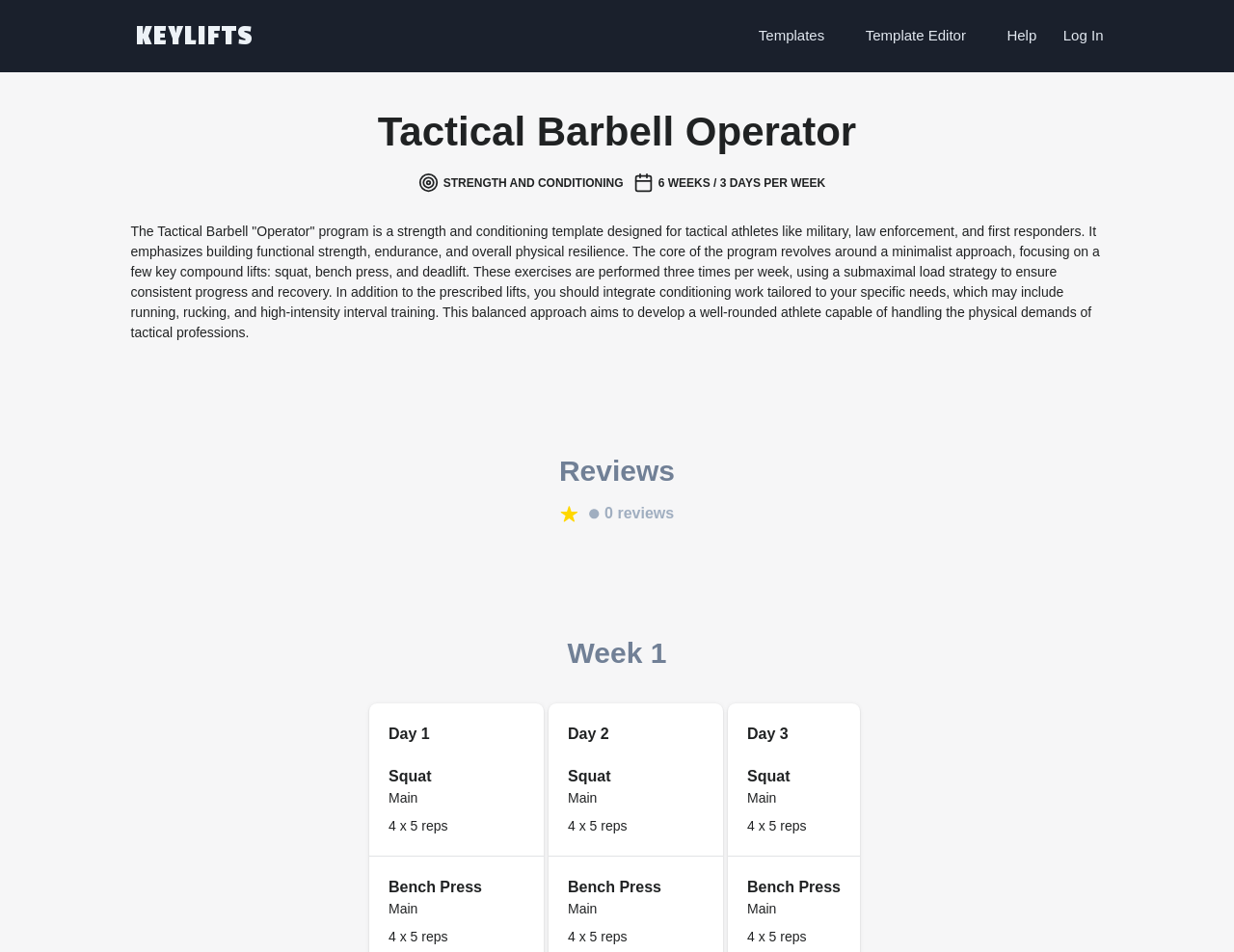What is the purpose of conditioning work in the program?
Please utilize the information in the image to give a detailed response to the question.

The program recommends integrating conditioning work tailored to the individual's specific needs, which may include running, rucking, and high-intensity interval training, to develop a well-rounded athlete capable of handling the physical demands of tactical professions.